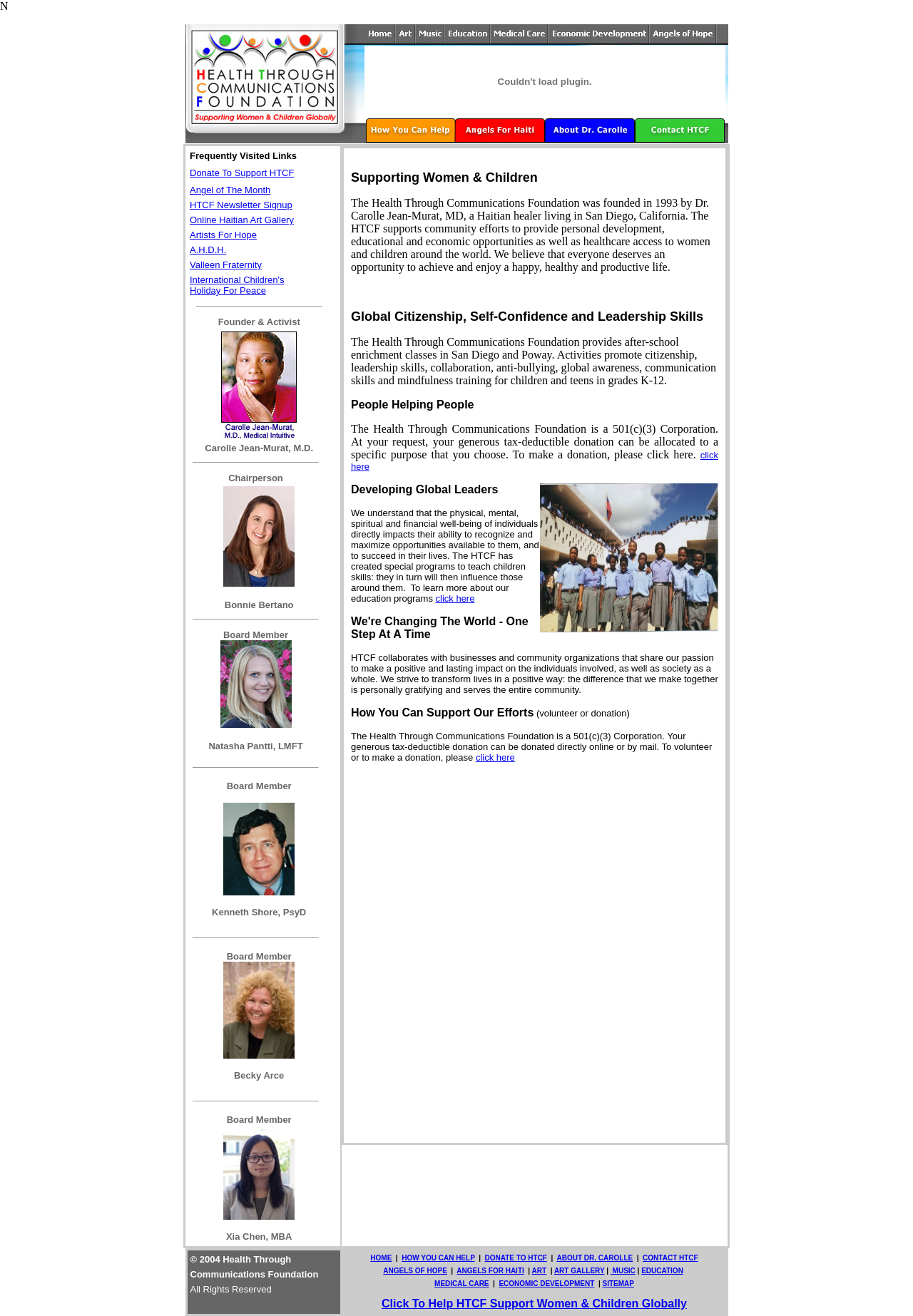Find the bounding box coordinates of the area to click in order to follow the instruction: "Make an appointment".

None